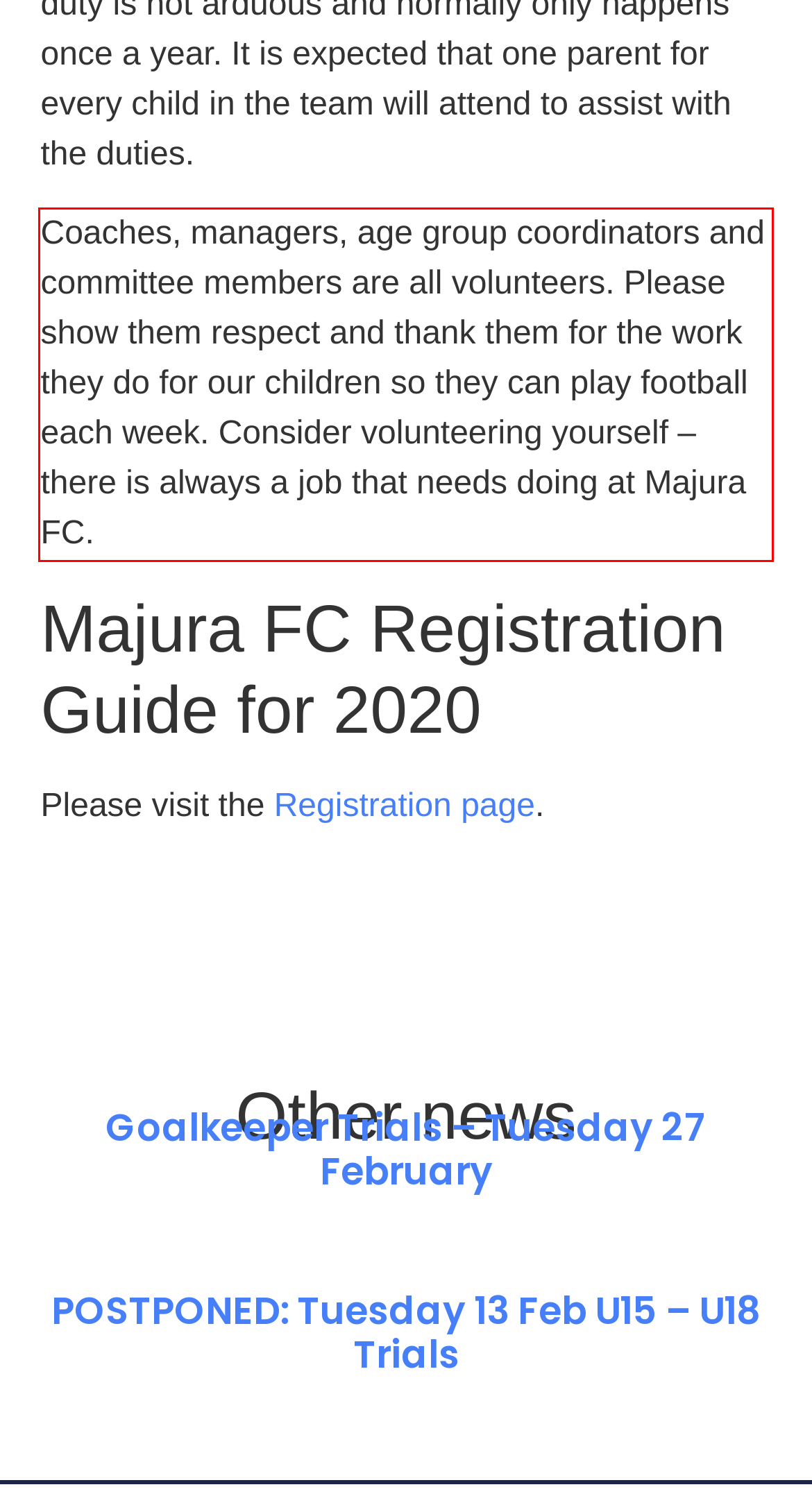Within the screenshot of the webpage, locate the red bounding box and use OCR to identify and provide the text content inside it.

Coaches, managers, age group coordinators and committee members are all volunteers. Please show them respect and thank them for the work they do for our children so they can play football each week. Consider volunteering yourself – there is always a job that needs doing at Majura FC.